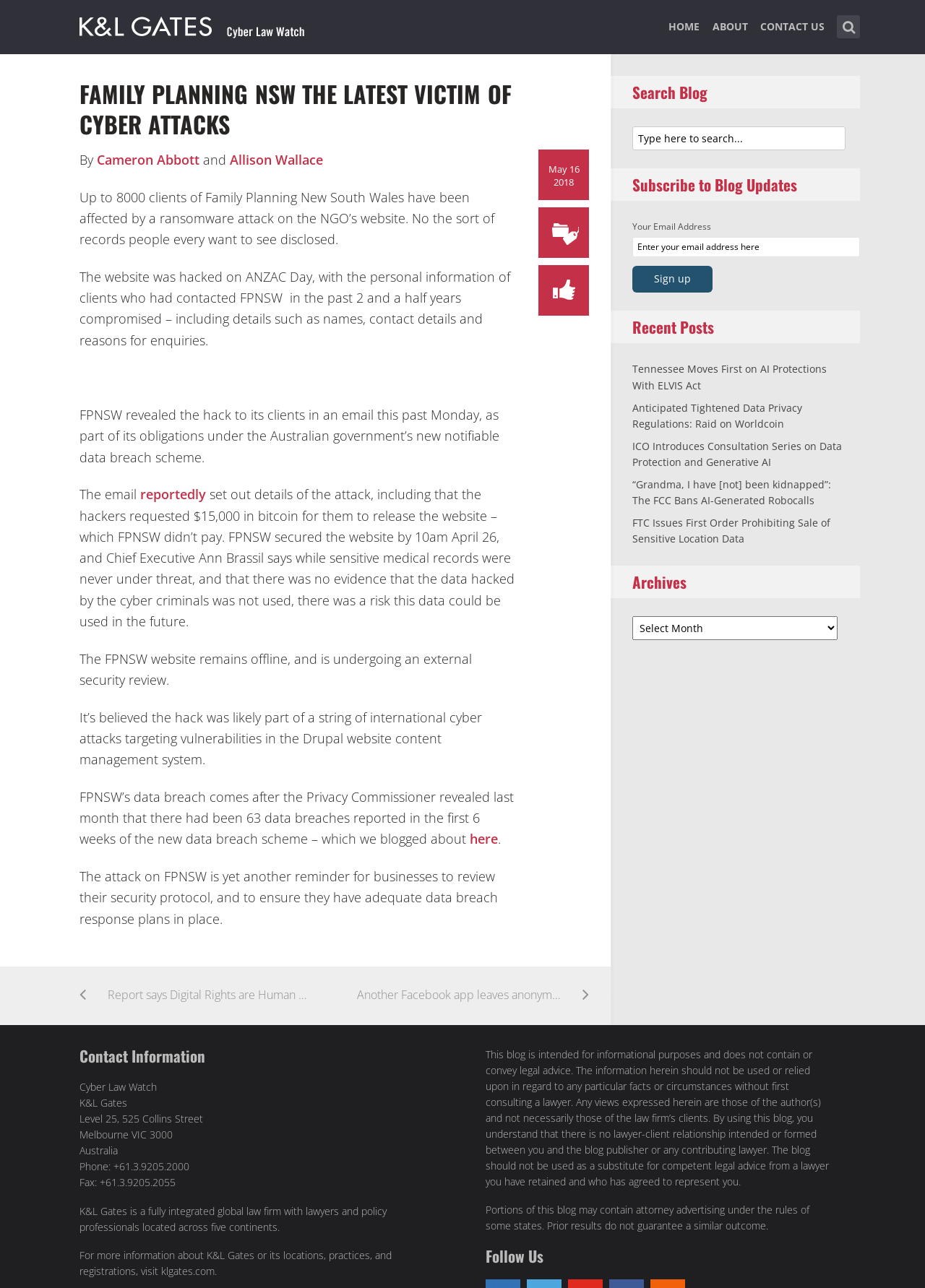Specify the bounding box coordinates of the area to click in order to follow the given instruction: "Subscribe to Blog Updates."

[0.684, 0.184, 0.93, 0.2]